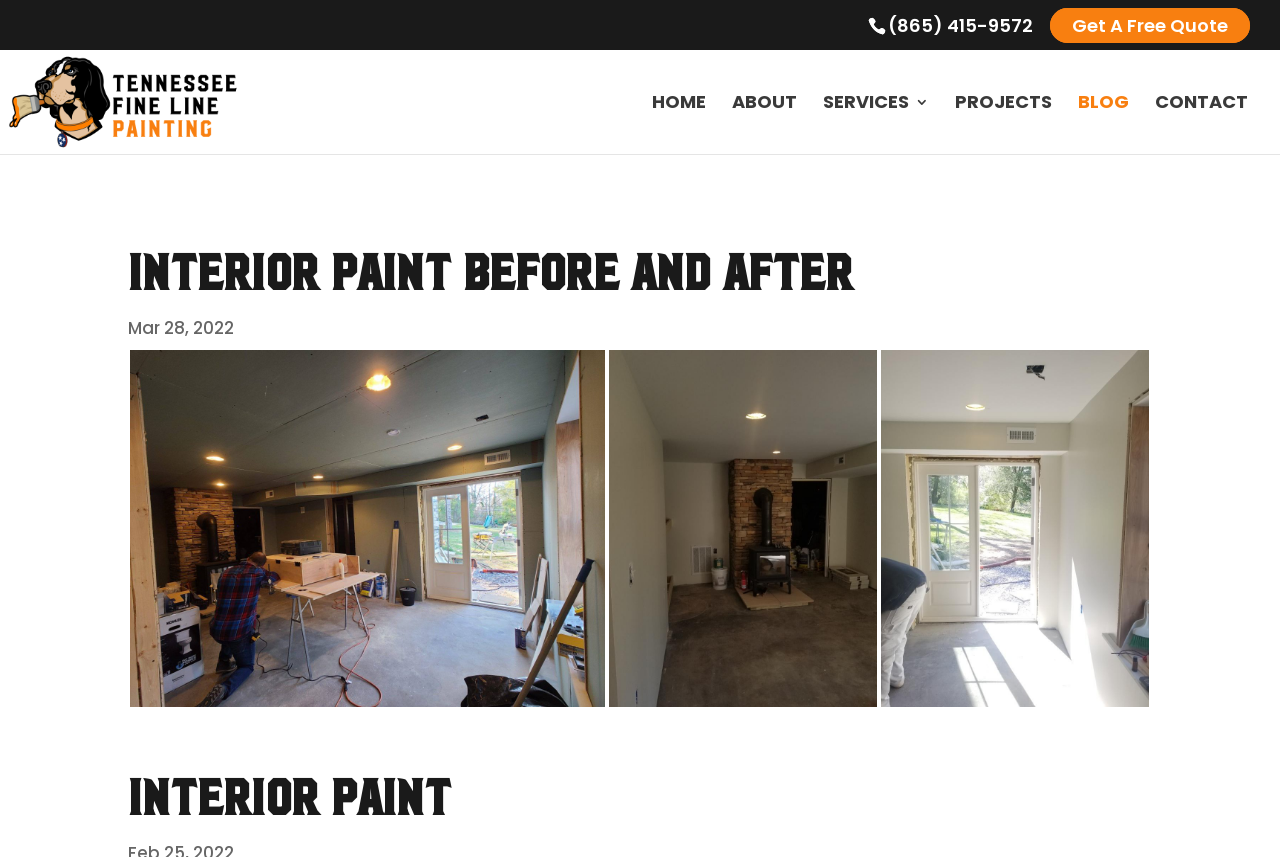Please determine the bounding box coordinates of the area that needs to be clicked to complete this task: 'Search for something'. The coordinates must be four float numbers between 0 and 1, formatted as [left, top, right, bottom].

[0.053, 0.038, 0.953, 0.08]